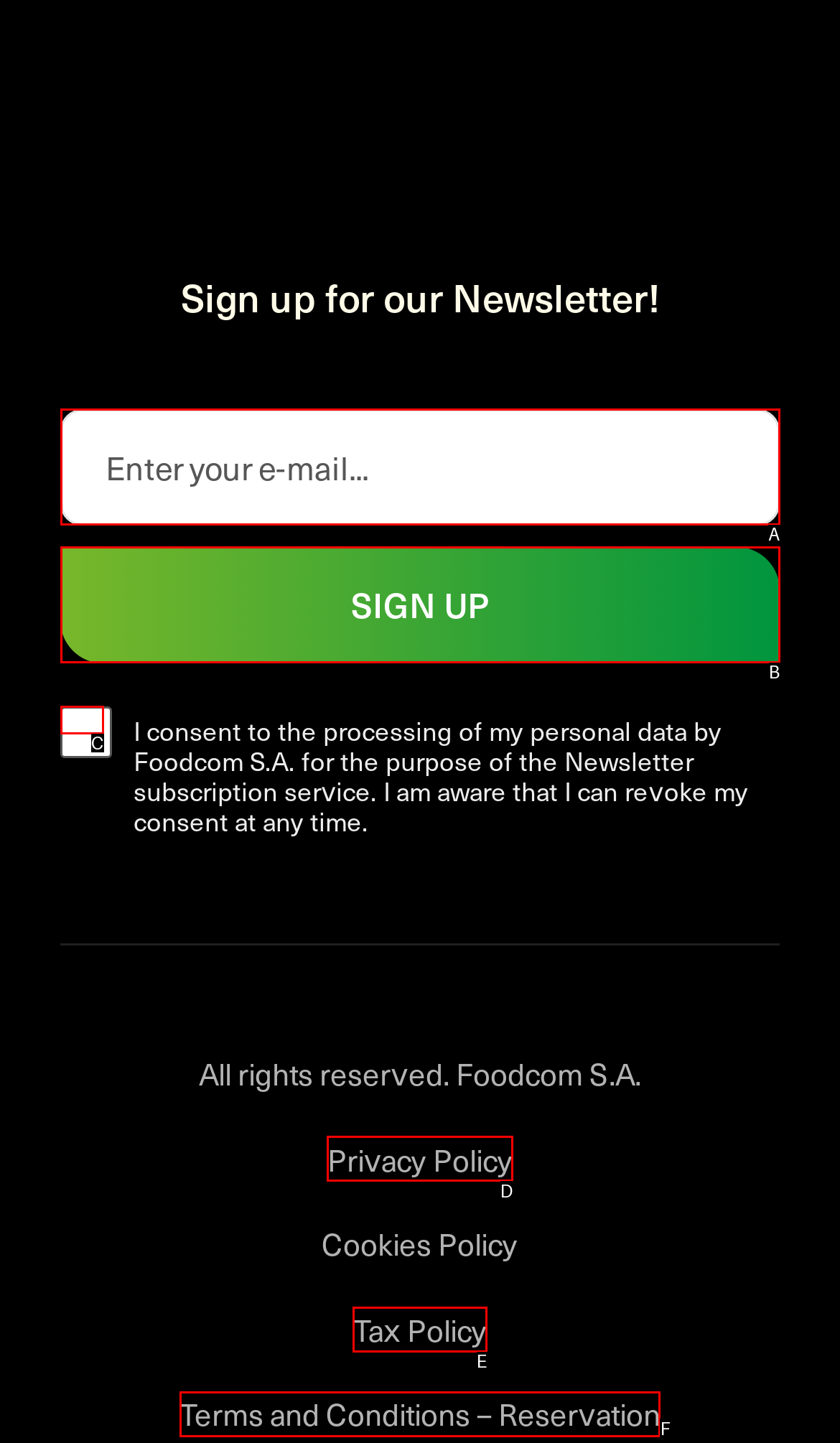Identify which option matches the following description: Terms and Conditions – Reservation
Answer by giving the letter of the correct option directly.

F